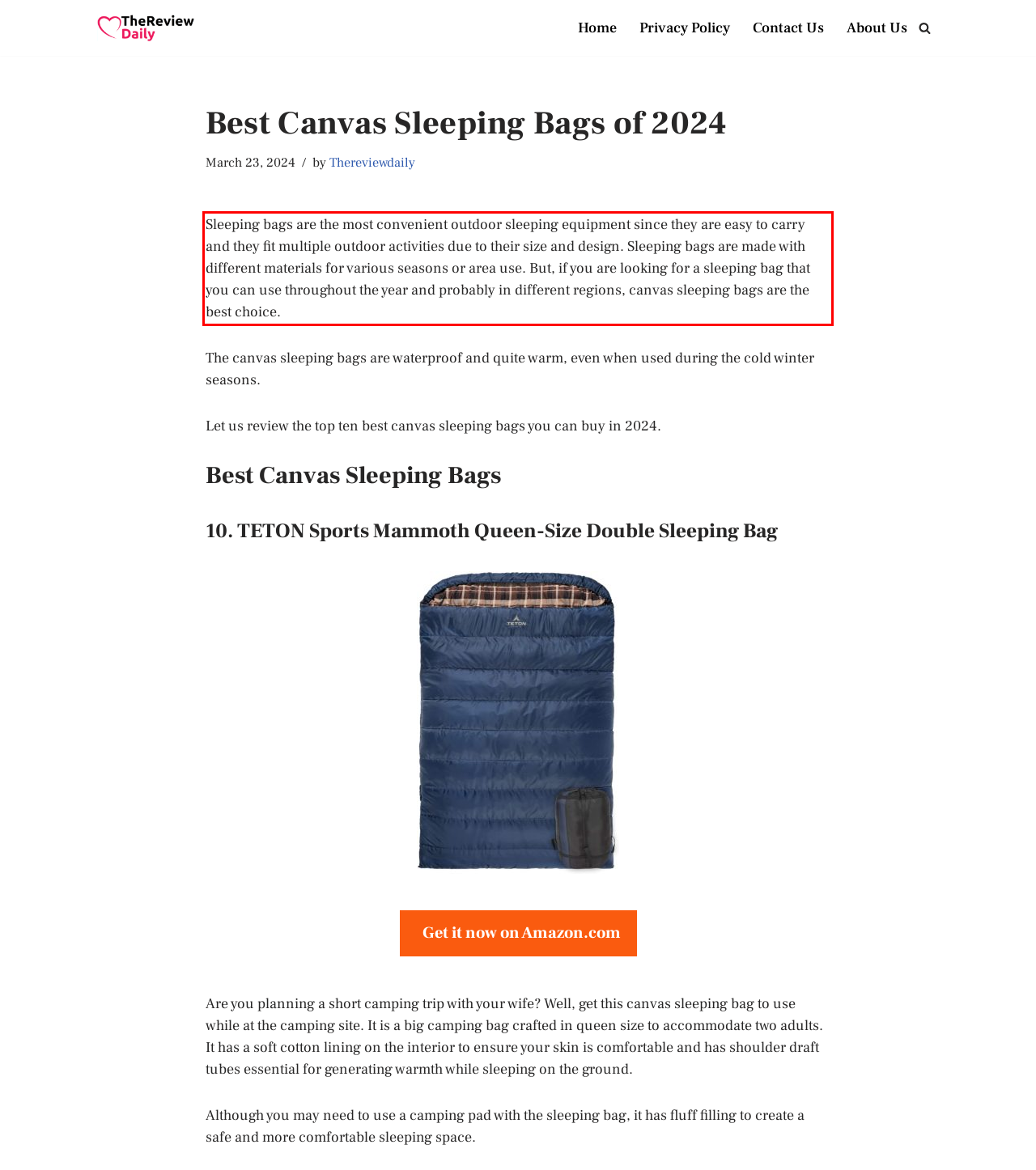Using the provided screenshot of a webpage, recognize the text inside the red rectangle bounding box by performing OCR.

Sleeping bags are the most convenient outdoor sleeping equipment since they are easy to carry and they fit multiple outdoor activities due to their size and design. Sleeping bags are made with different materials for various seasons or area use. But, if you are looking for a sleeping bag that you can use throughout the year and probably in different regions, canvas sleeping bags are the best choice.